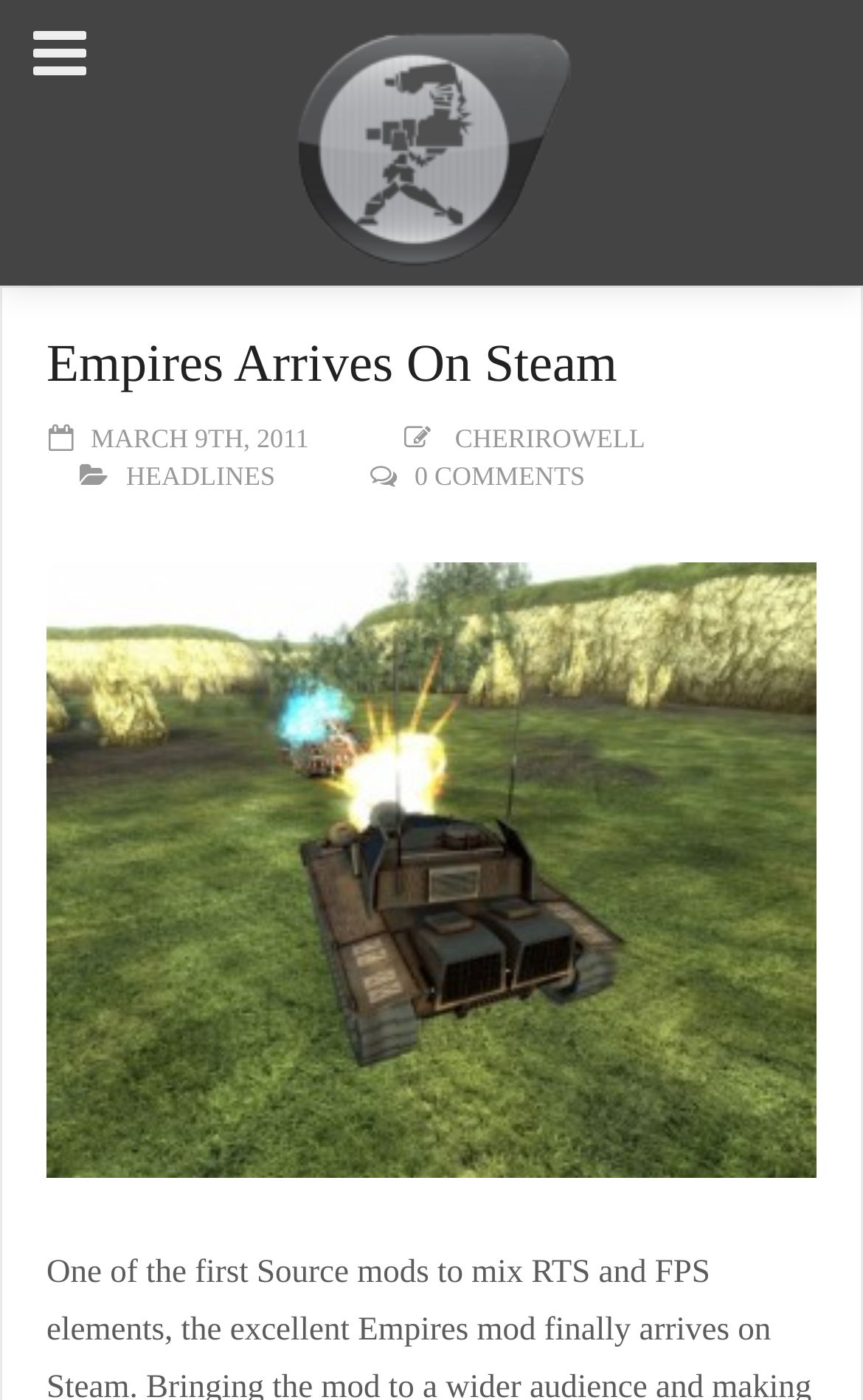Provide a single word or phrase to answer the given question: 
What is the name of the mod in the article?

Empires